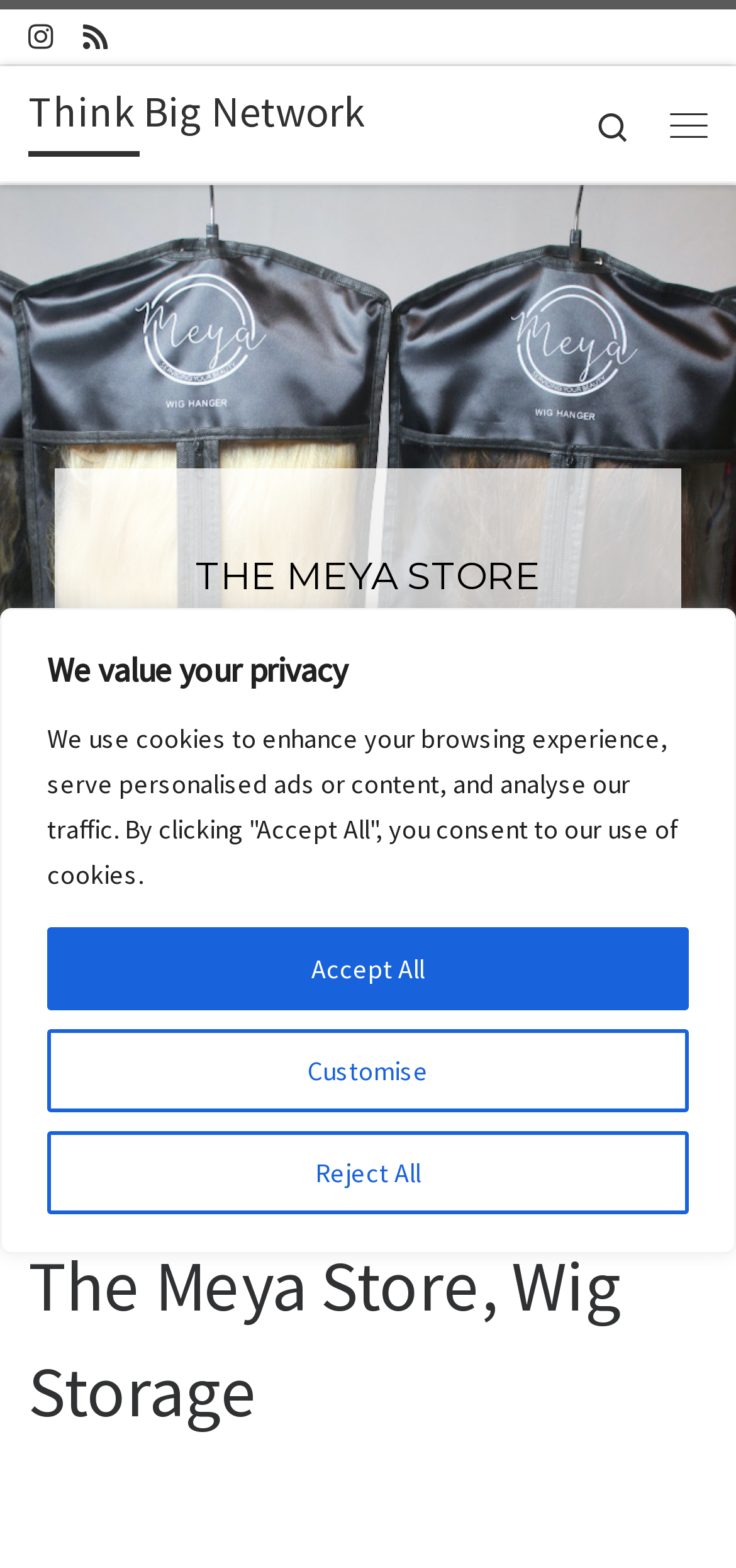Is there a search function?
Using the visual information from the image, give a one-word or short-phrase answer.

Yes